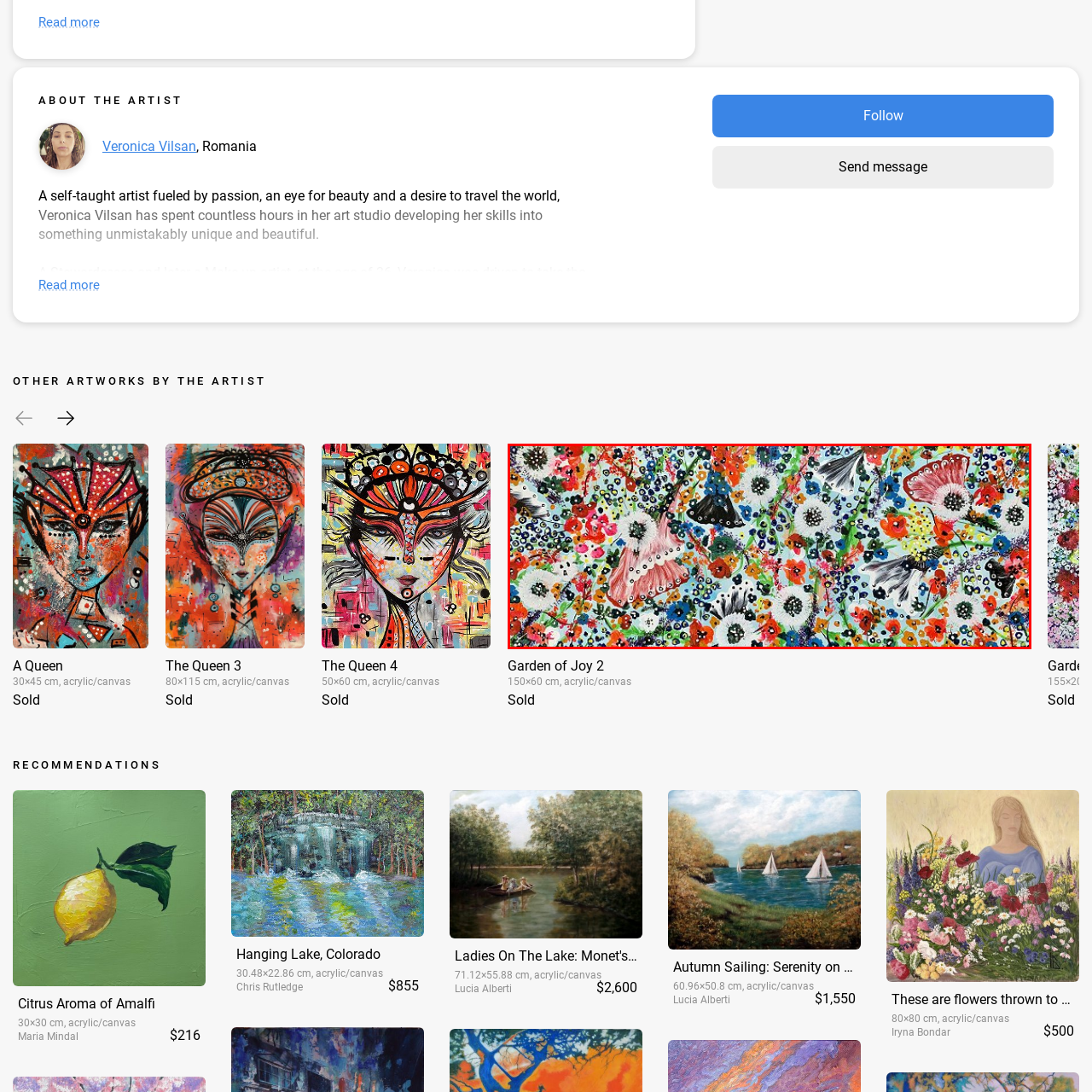View the element within the red boundary, What is the current status of the artwork? 
Deliver your response in one word or phrase.

Sold